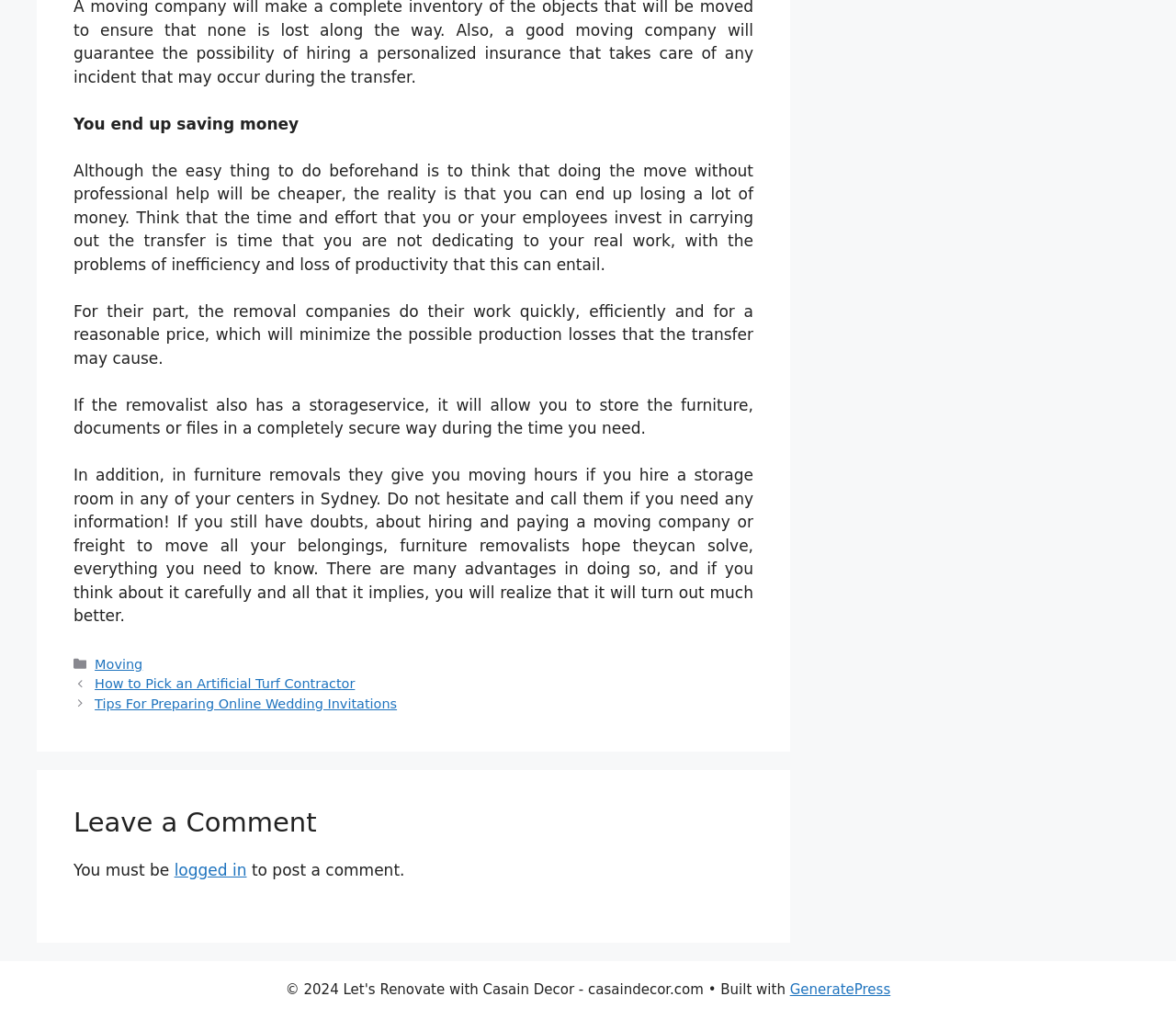What is the advantage of hiring a removal company with a storage service?
Using the visual information, reply with a single word or short phrase.

Secure storage